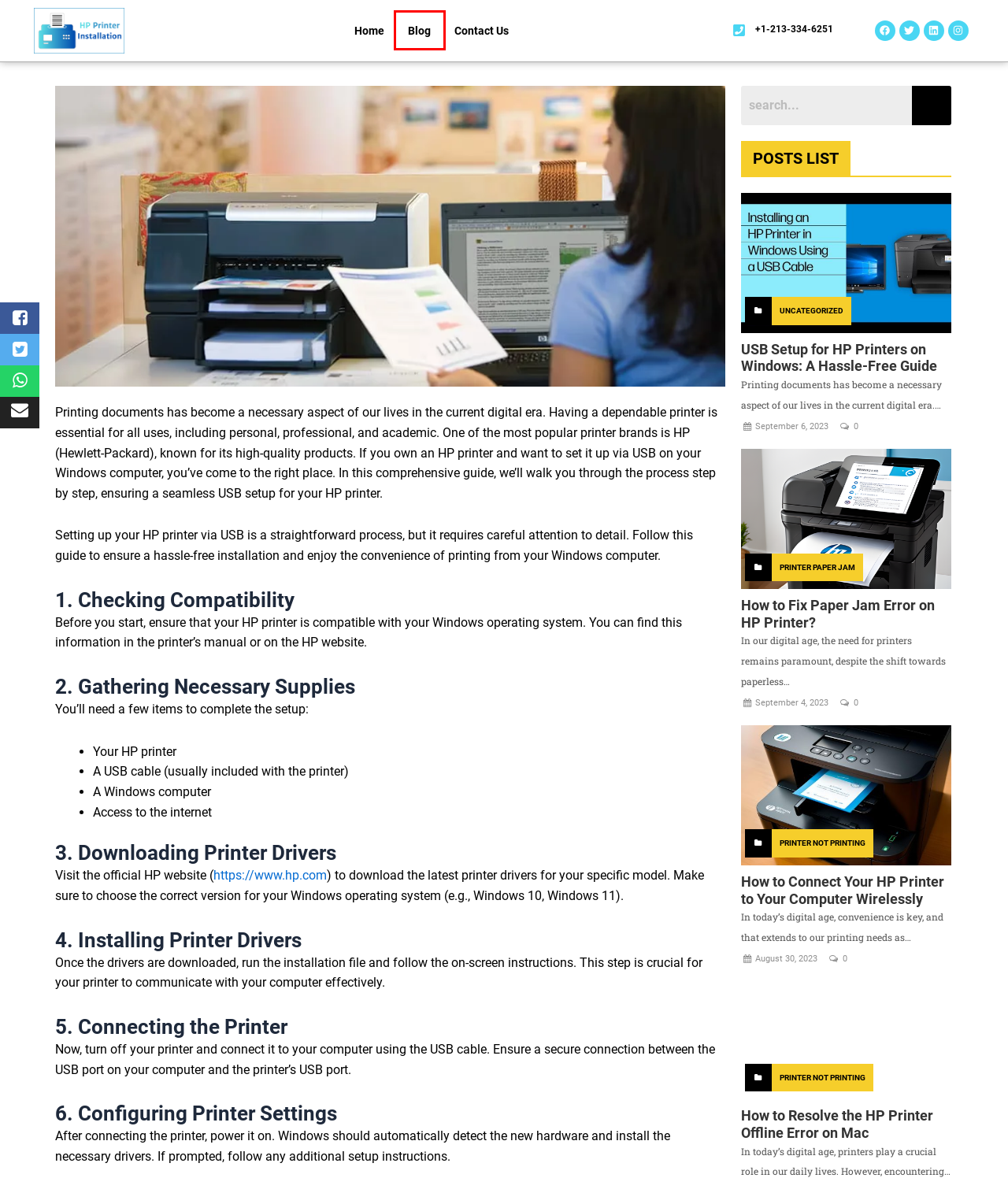Given a screenshot of a webpage with a red bounding box highlighting a UI element, determine which webpage description best matches the new webpage that appears after clicking the highlighted element. Here are the candidates:
A. Uncategorized Archives - HP Printer Installation
B. Contact-Us - HP Printer Installation
C. Printer Paper Jam Archives - HP Printer Installation
D. How to Connect Your HP Printer to Your Computer Wirelessly - HP Printer Installation
E. 123.hp.com/setup - Download HP Printer Software | 123 hp com setup
F. How to Resolve the HP Printer Offline Error on Mac - HP Printer Installation
G. Blog - HP Printer Installation
H. How to Fix Paper Jam in HP Printers - Quick Solutions

G